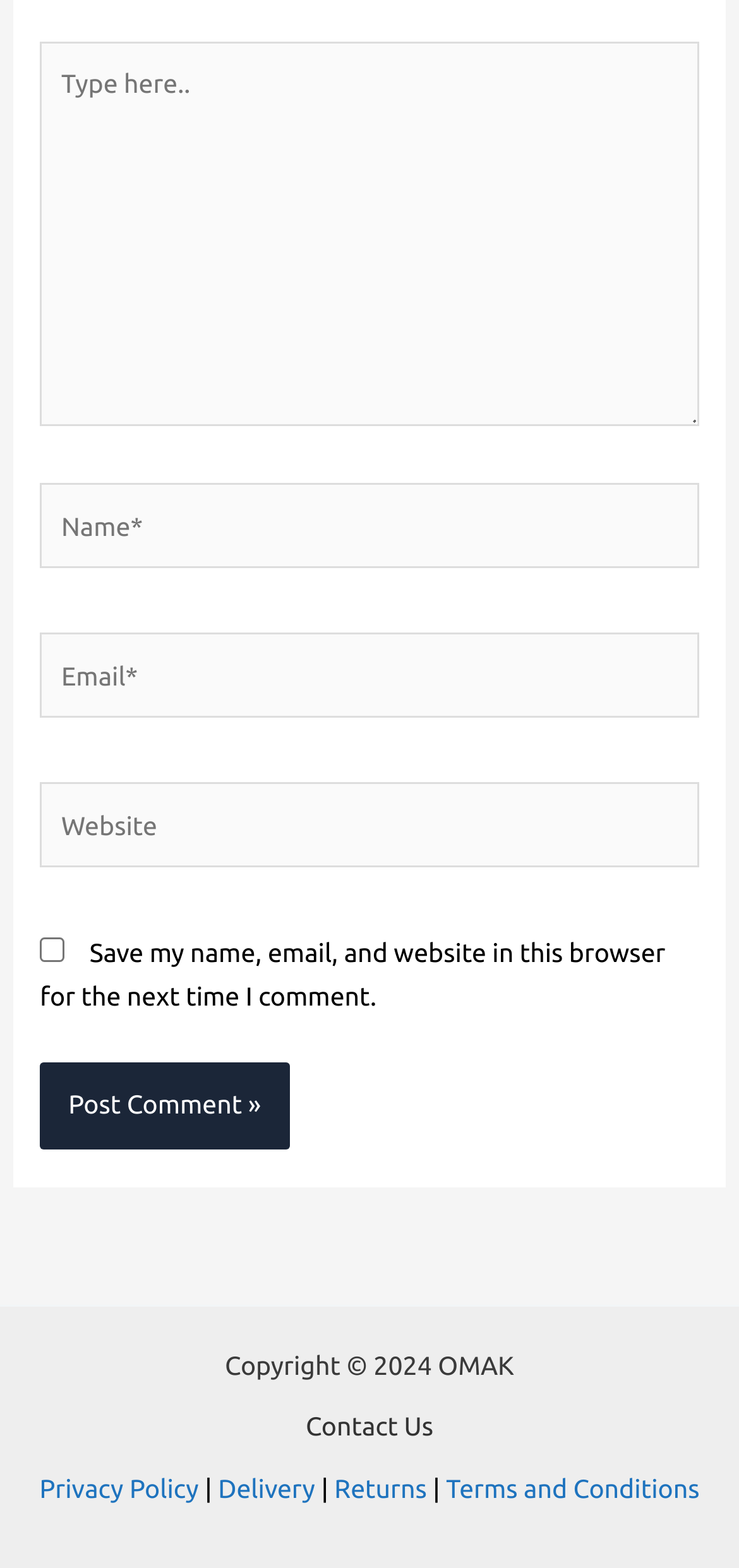Could you find the bounding box coordinates of the clickable area to complete this instruction: "Visit the contact us page"?

[0.414, 0.9, 0.586, 0.92]